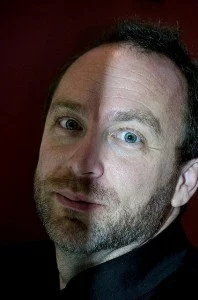What is the color of the man's eye?
Give a detailed explanation using the information visible in the image.

According to the caption, one of the man's eyes is illuminated, showcasing a piercing blue hue, while the other eye is partially obscured by the shadow.